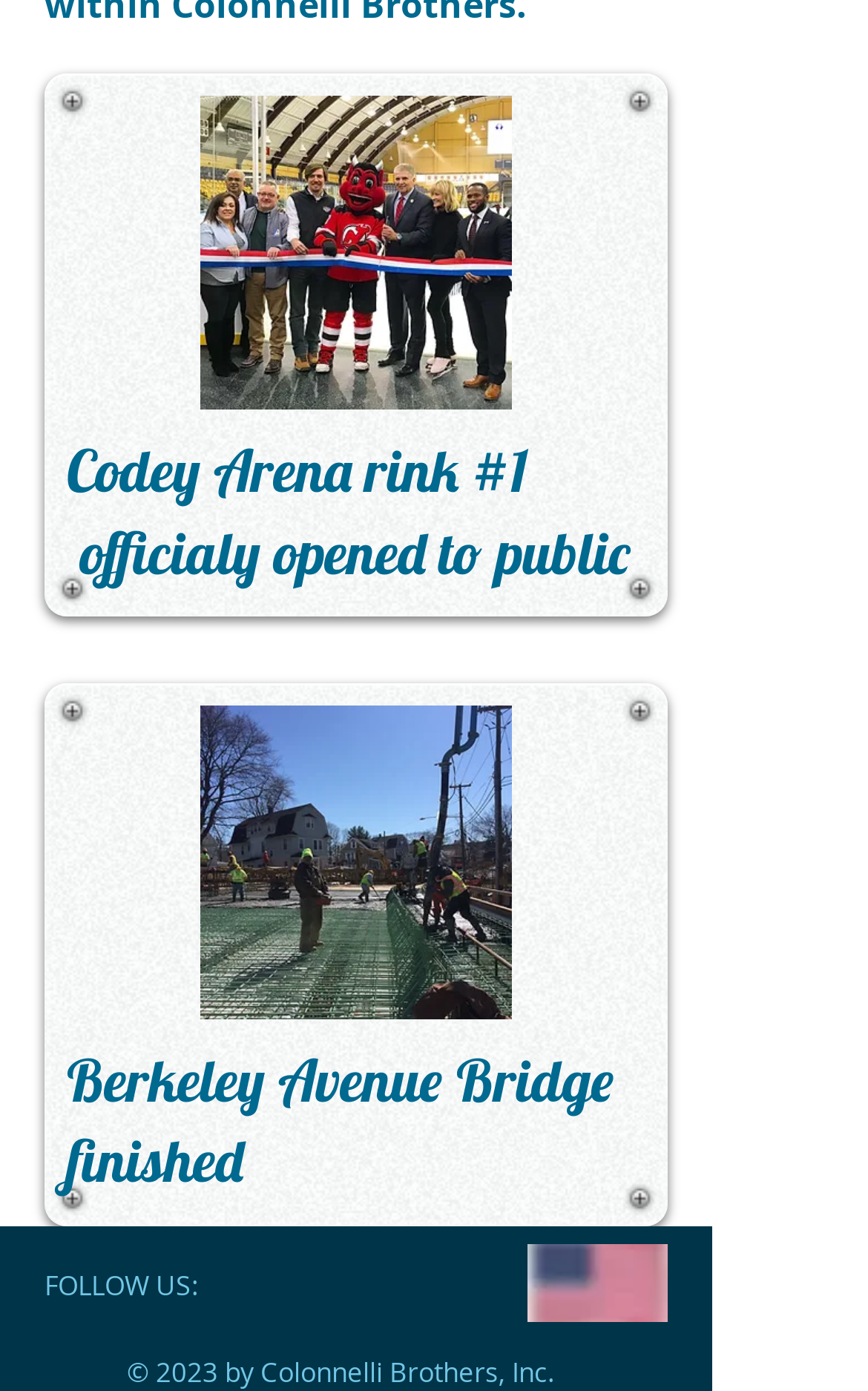Return the bounding box coordinates of the UI element that corresponds to this description: "aria-label="Facebook Clean"". The coordinates must be given as four float numbers in the range of 0 and 1, [left, top, right, bottom].

[0.313, 0.894, 0.403, 0.95]